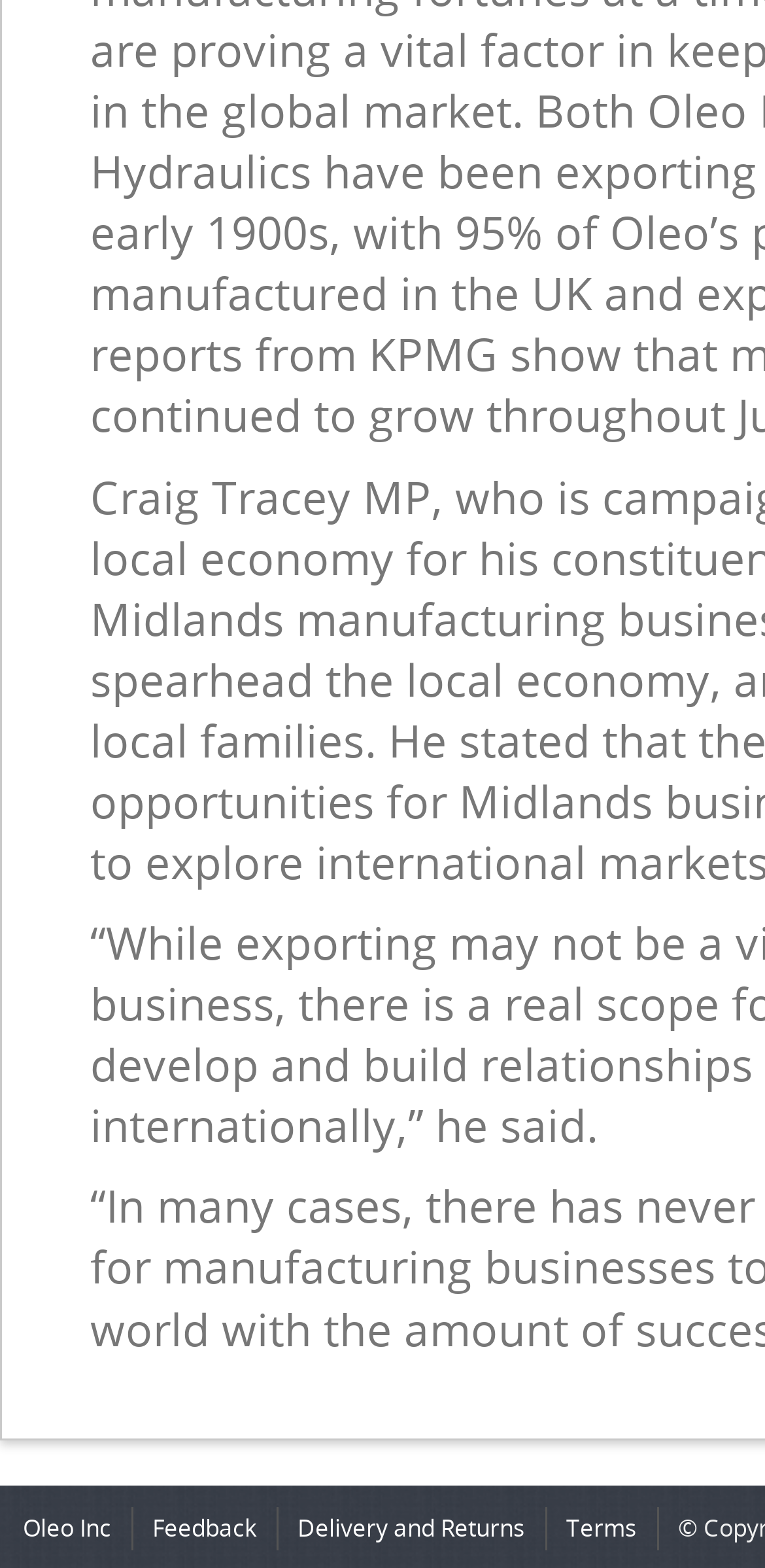Please provide the bounding box coordinates in the format (top-left x, top-left y, bottom-right x, bottom-right y). Remember, all values are floating point numbers between 0 and 1. What is the bounding box coordinate of the region described as: Oleo Inc

[0.029, 0.963, 0.145, 0.985]